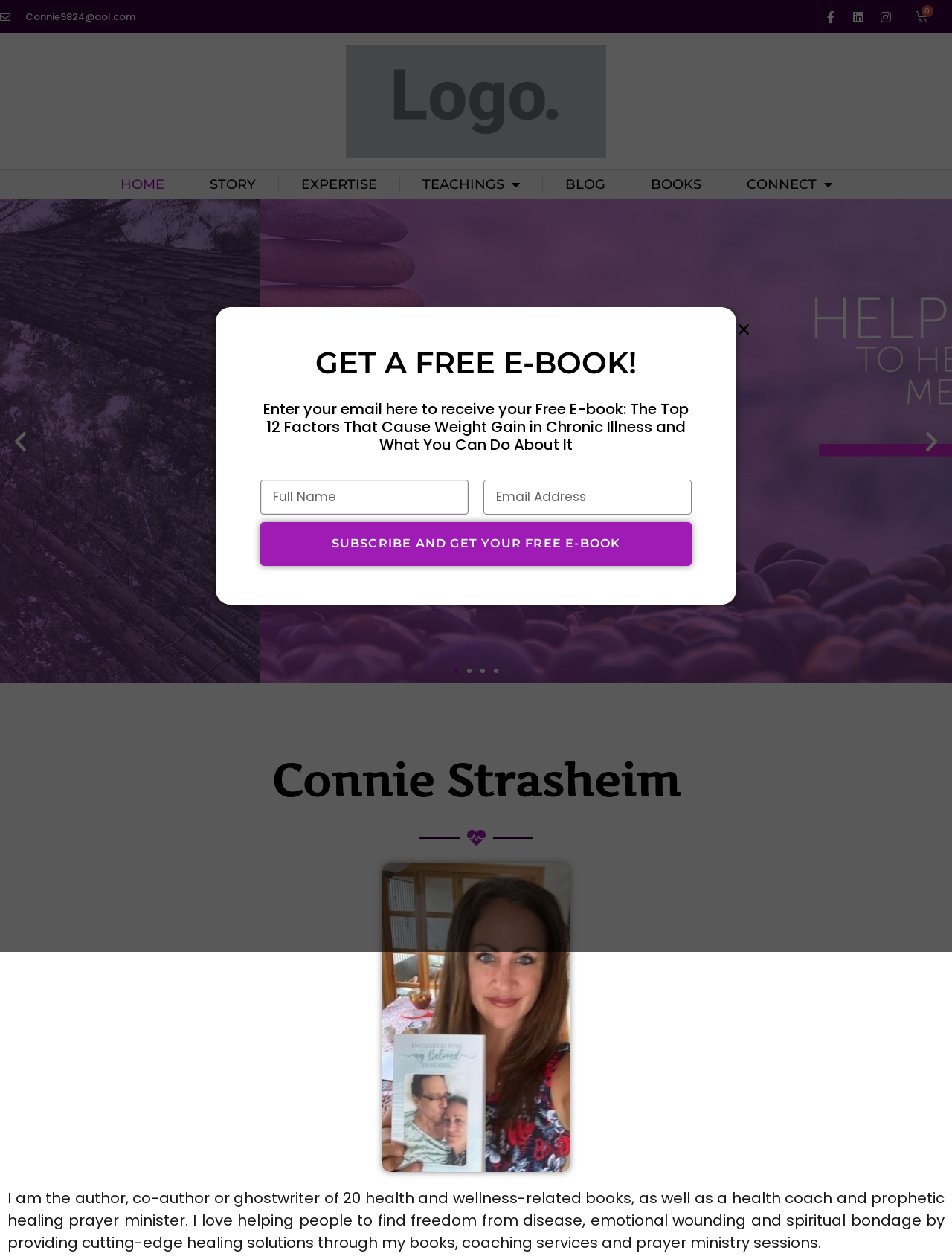Using the given description, provide the bounding box coordinates formatted as (top-left x, top-left y, bottom-right x, bottom-right y), with all values being floating point numbers between 0 and 1. Description: $0.00 0 Cart

[0.943, 0.001, 0.994, 0.025]